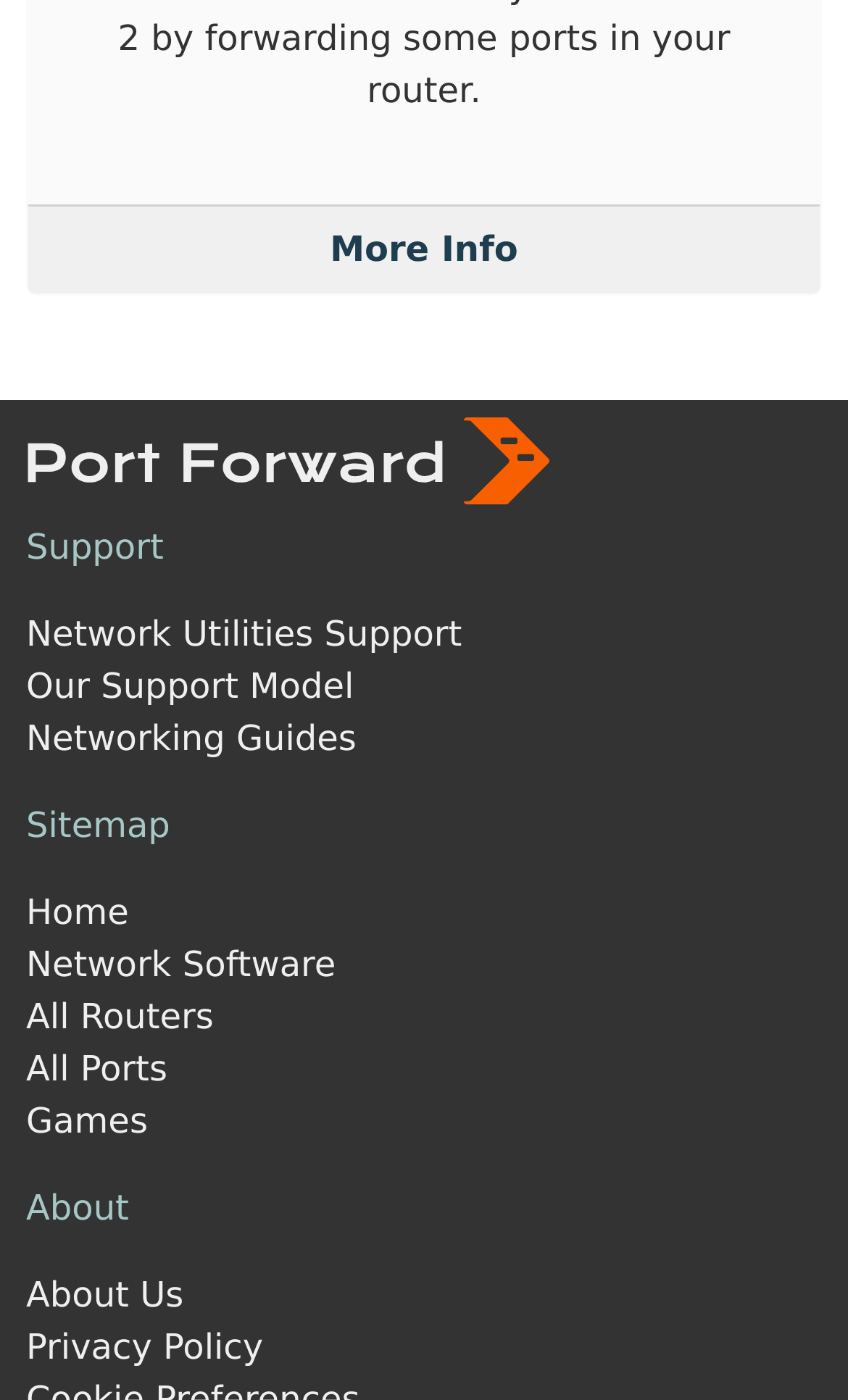Determine the bounding box coordinates of the clickable element to complete this instruction: "Visit the Home page". Provide the coordinates in the format of four float numbers between 0 and 1, [left, top, right, bottom].

[0.031, 0.636, 0.152, 0.666]